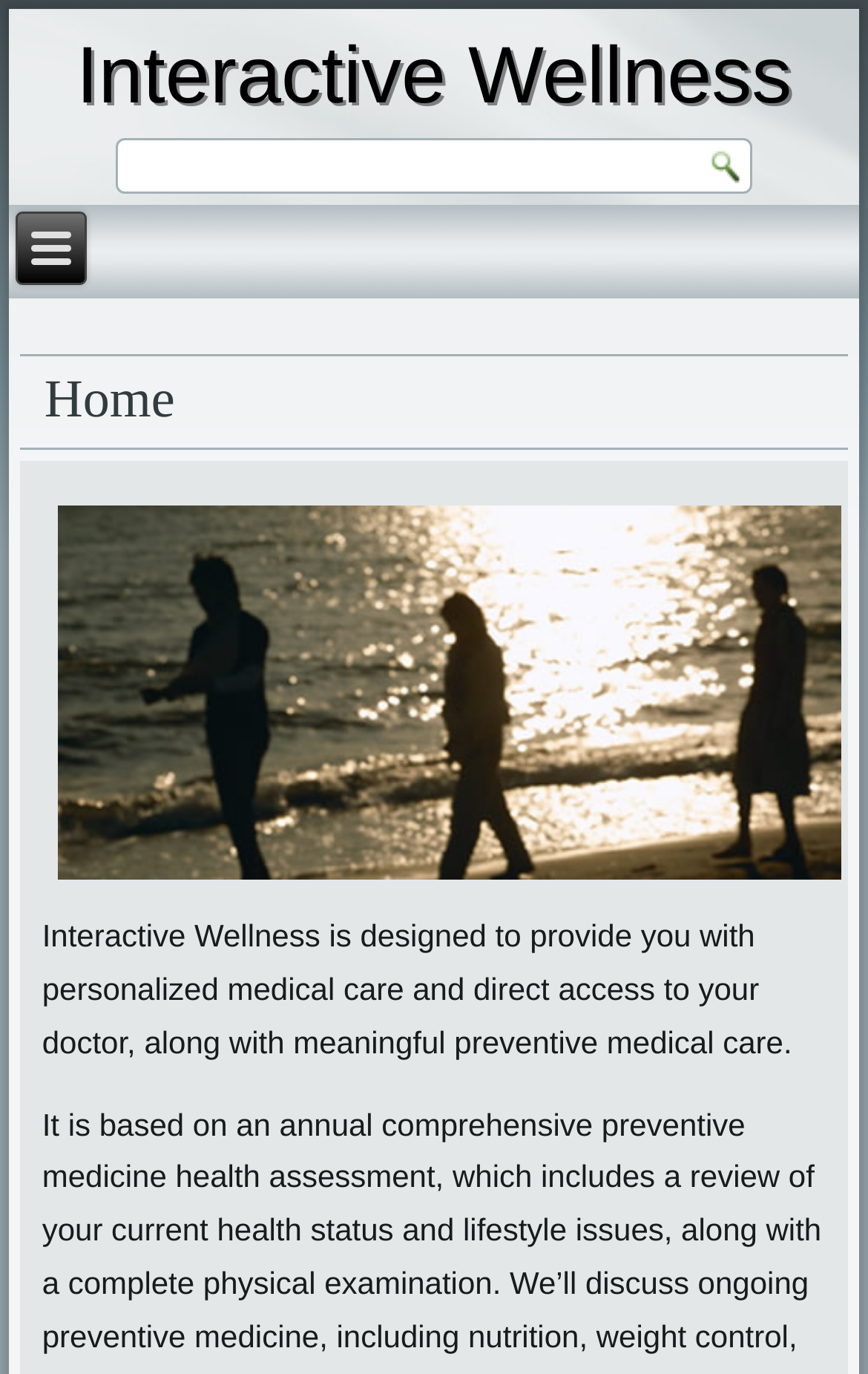Identify the bounding box coordinates for the UI element described as: "name="s"". The coordinates should be provided as four floats between 0 and 1: [left, top, right, bottom].

[0.132, 0.101, 0.868, 0.142]